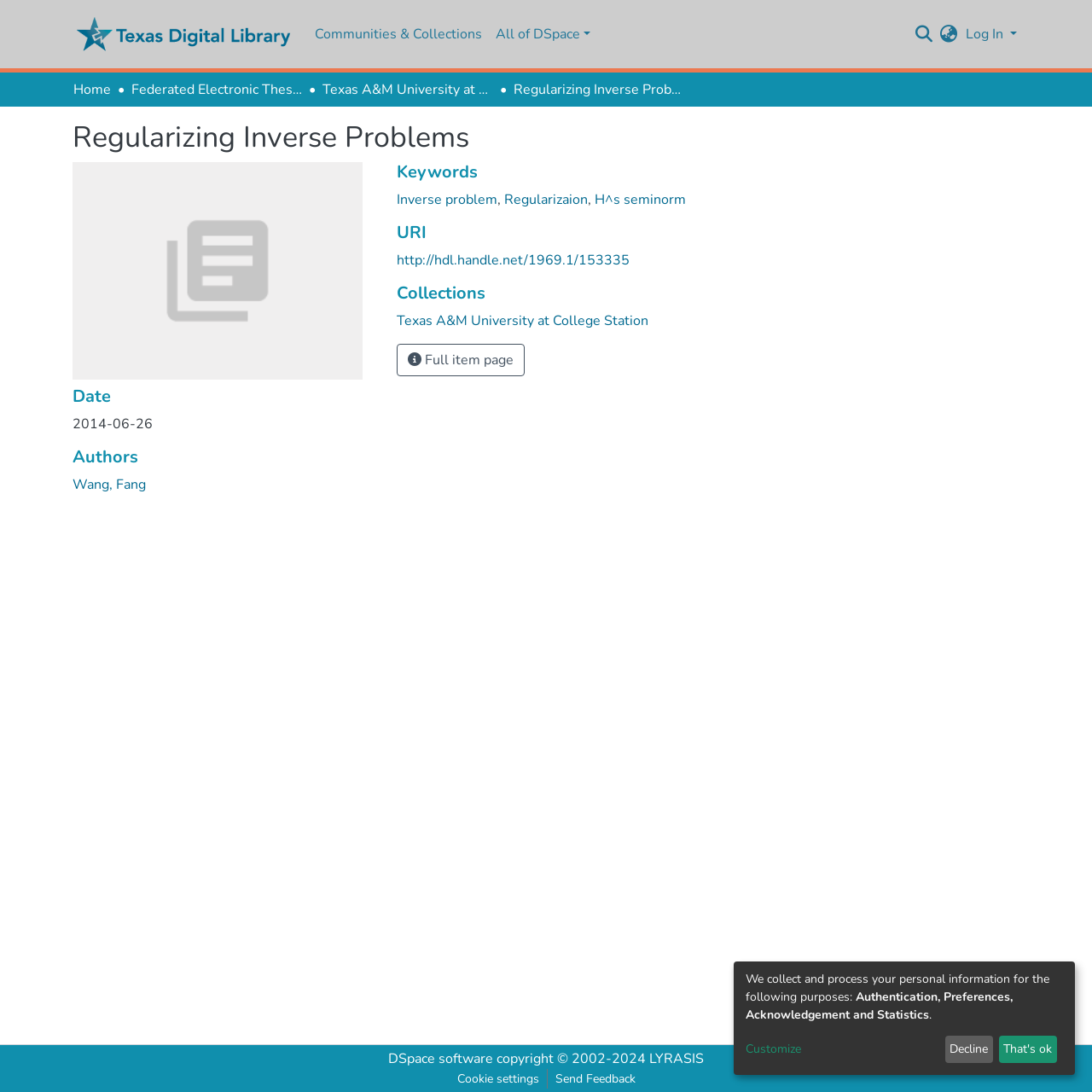Provide the bounding box coordinates of the HTML element this sentence describes: "H^s seminorm". The bounding box coordinates consist of four float numbers between 0 and 1, i.e., [left, top, right, bottom].

[0.545, 0.174, 0.628, 0.191]